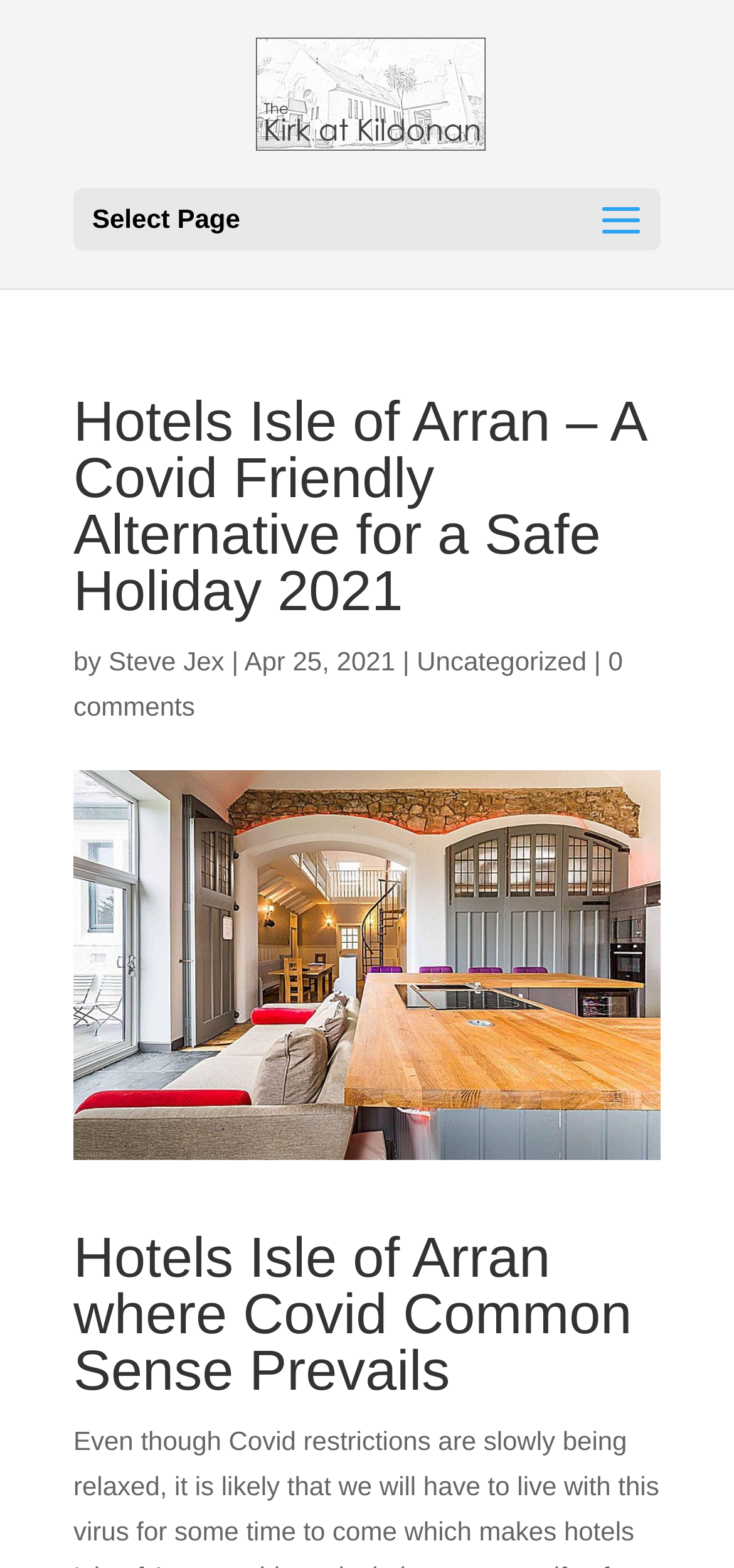Using the webpage screenshot and the element description Uncategorized, determine the bounding box coordinates. Specify the coordinates in the format (top-left x, top-left y, bottom-right x, bottom-right y) with values ranging from 0 to 1.

[0.568, 0.412, 0.799, 0.431]